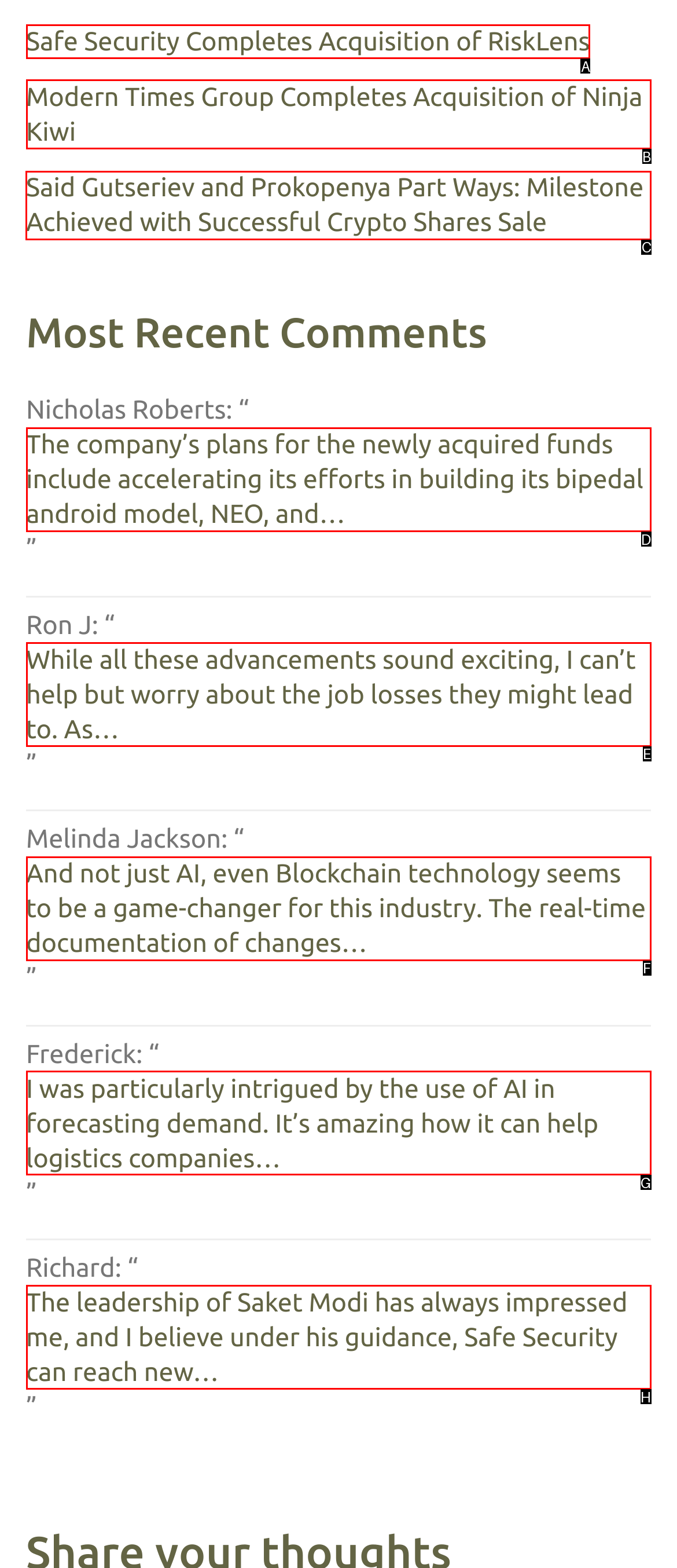Please identify the correct UI element to click for the task: Read about Said Gutseriev and Prokopenya Part Ways Respond with the letter of the appropriate option.

C